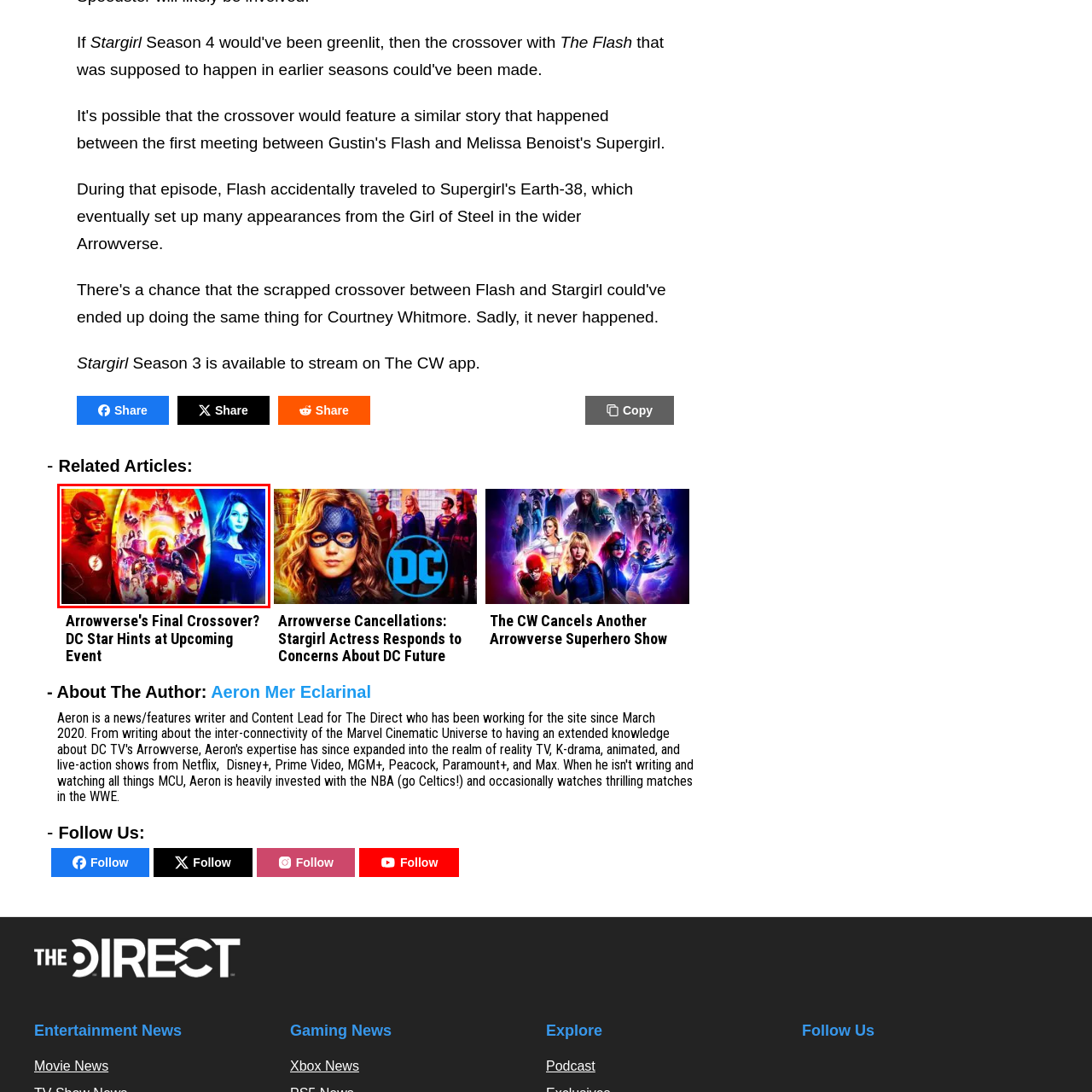What colors are used in the background?
Please examine the image within the red bounding box and provide your answer using just one word or phrase.

Fiery reds and cool blues